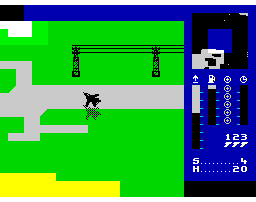Give a one-word or short phrase answer to this question: 
What is the plane's current speed?

123